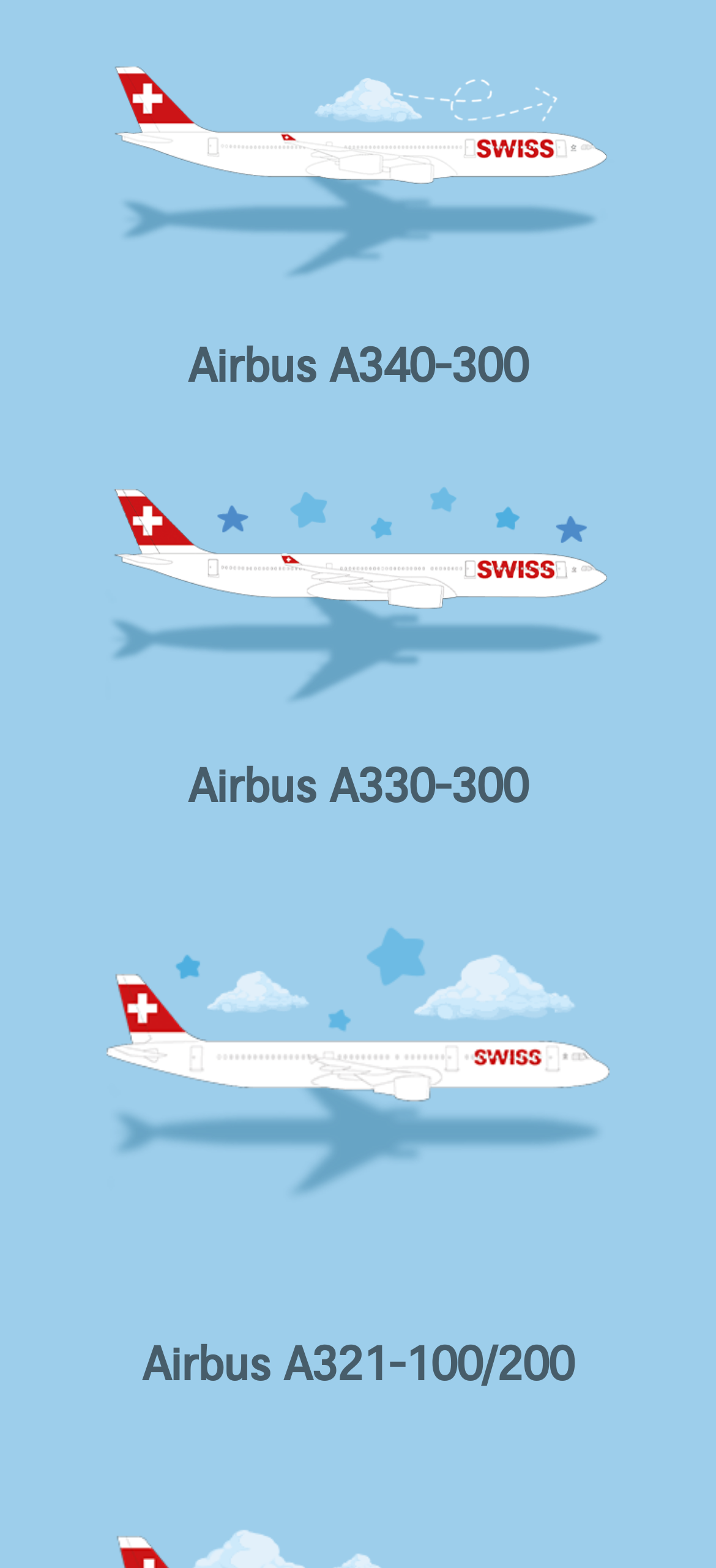How many links are present on the webpage?
Craft a detailed and extensive response to the question.

I counted the number of link elements on the webpage, which are three. Each link element has a UI element type of 'link' and is associated with an image element.